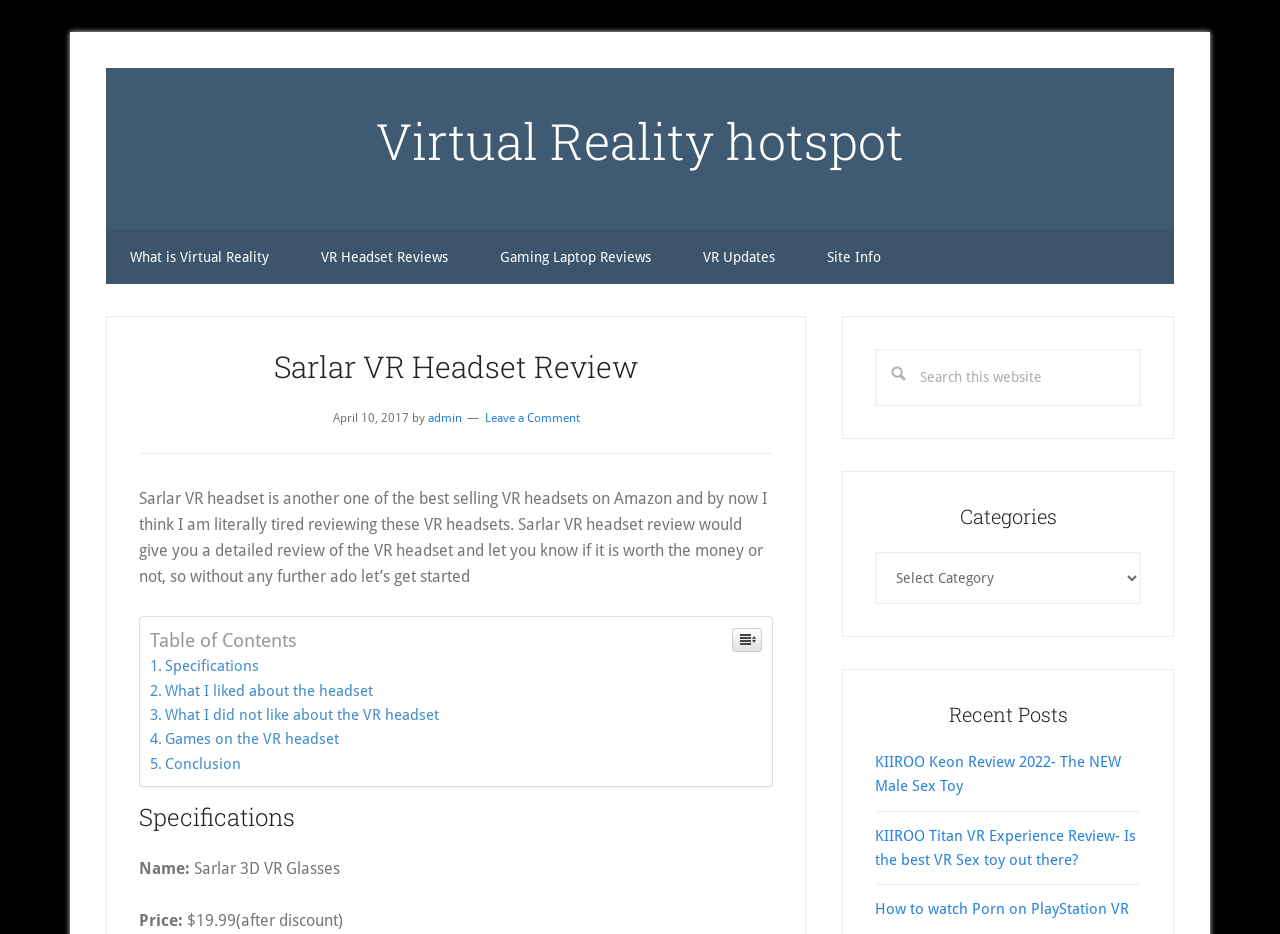What is the main title displayed on this webpage?

Sarlar VR Headset Review